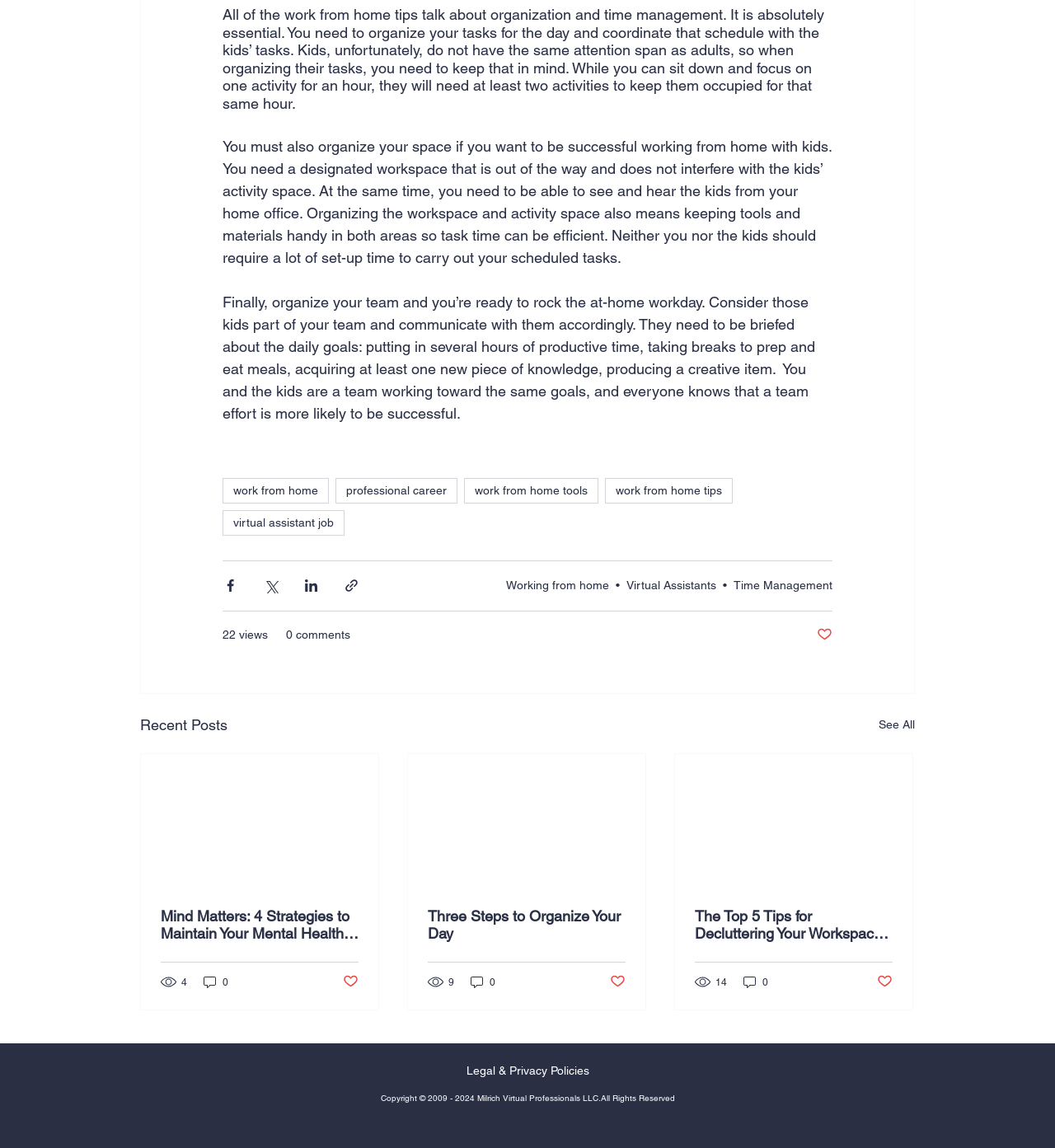Highlight the bounding box coordinates of the region I should click on to meet the following instruction: "Share the post via Facebook".

[0.211, 0.503, 0.226, 0.517]